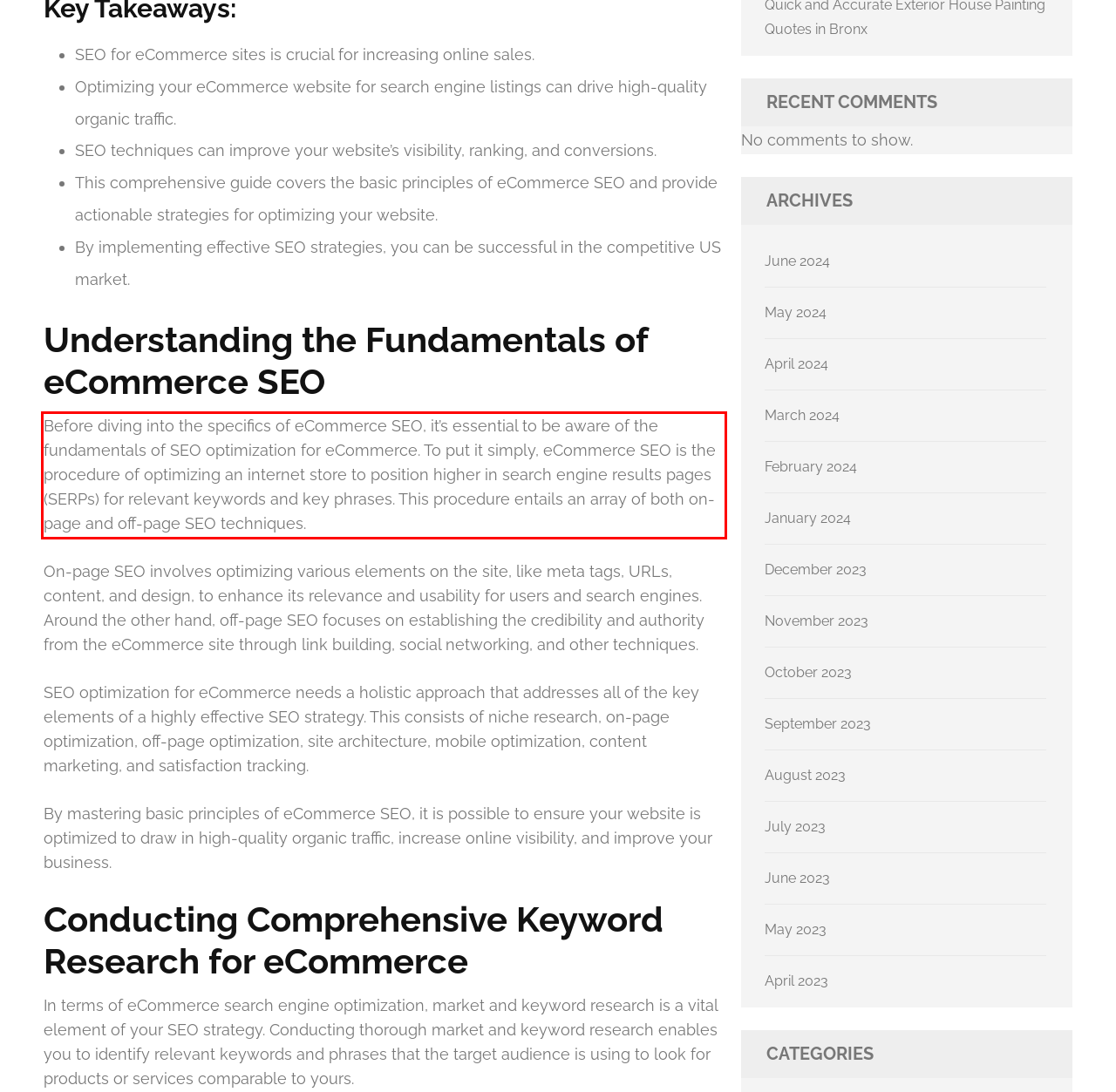Please look at the screenshot provided and find the red bounding box. Extract the text content contained within this bounding box.

Before diving into the specifics of eCommerce SEO, it’s essential to be aware of the fundamentals of SEO optimization for eCommerce. To put it simply, eCommerce SEO is the procedure of optimizing an internet store to position higher in search engine results pages (SERPs) for relevant keywords and key phrases. This procedure entails an array of both on-page and off-page SEO techniques.